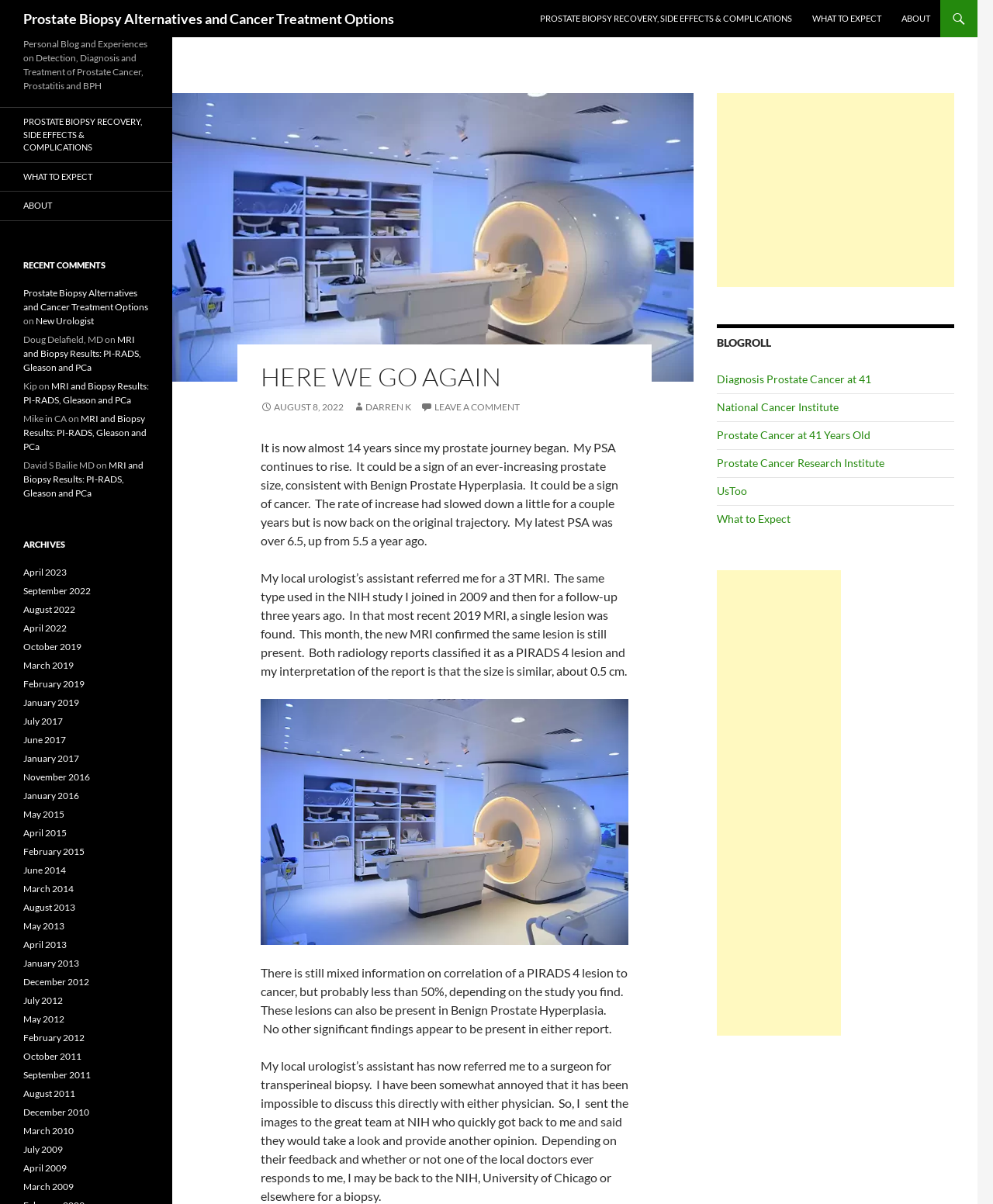Locate the bounding box coordinates for the element described below: "What to Expect". The coordinates must be four float values between 0 and 1, formatted as [left, top, right, bottom].

[0.0, 0.135, 0.173, 0.159]